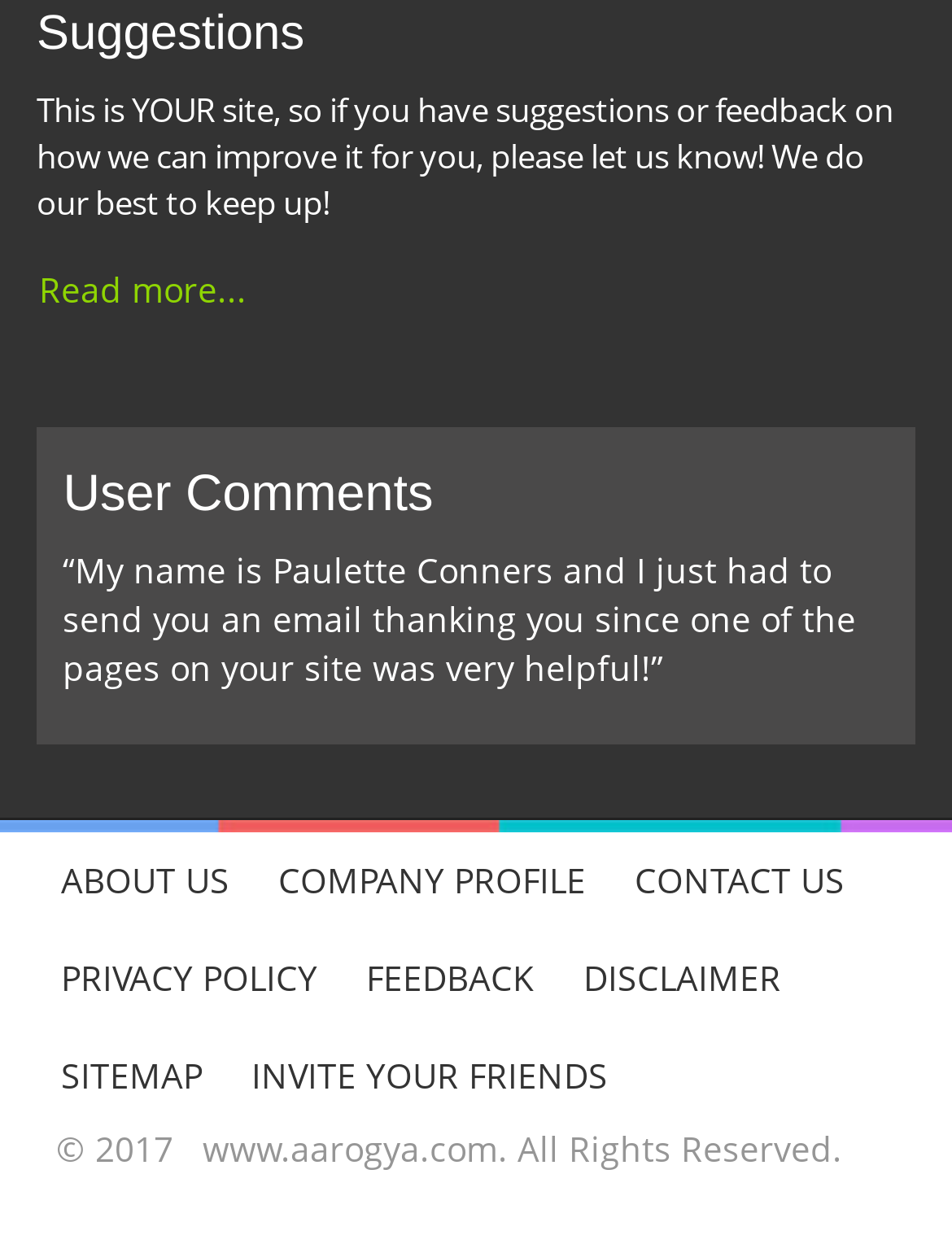Using the format (top-left x, top-left y, bottom-right x, bottom-right y), provide the bounding box coordinates for the described UI element. All values should be floating point numbers between 0 and 1: About Us

[0.038, 0.661, 0.267, 0.739]